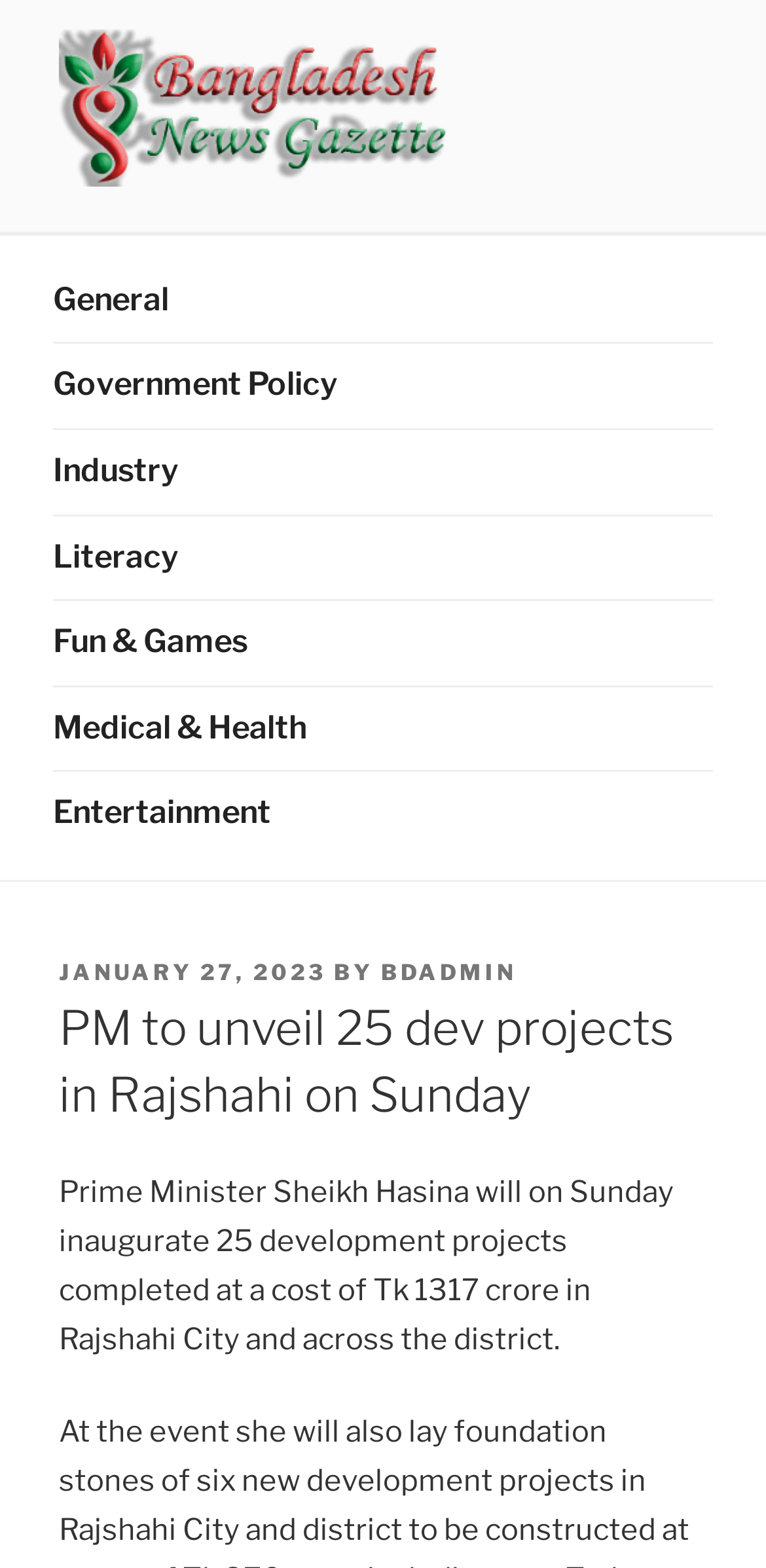Create a full and detailed caption for the entire webpage.

The webpage appears to be a news article page from Bangladesh News Gazette. At the top, there is a logo of Bangladesh News Gazette, accompanied by a link to the website. Below the logo, there is a tagline "Latest Bangladesh News Online". 

A top menu navigation bar is situated below the logo, spanning the entire width of the page. The menu bar contains several links, including "General", "Government Policy", "Industry", "Literacy", "Fun & Games", "Medical & Health", and "Entertainment".

The main content of the page is an article with the title "PM to unveil 25 dev projects in Rajshahi on Sunday". The title is followed by a section that displays the posting date, "JANUARY 27, 2023", and the author, "BDADMIN". 

The article itself is a brief summary of the Prime Minister's upcoming inauguration of 25 development projects in Rajshahi City and across the district, with a total cost of Tk 1317 crore.